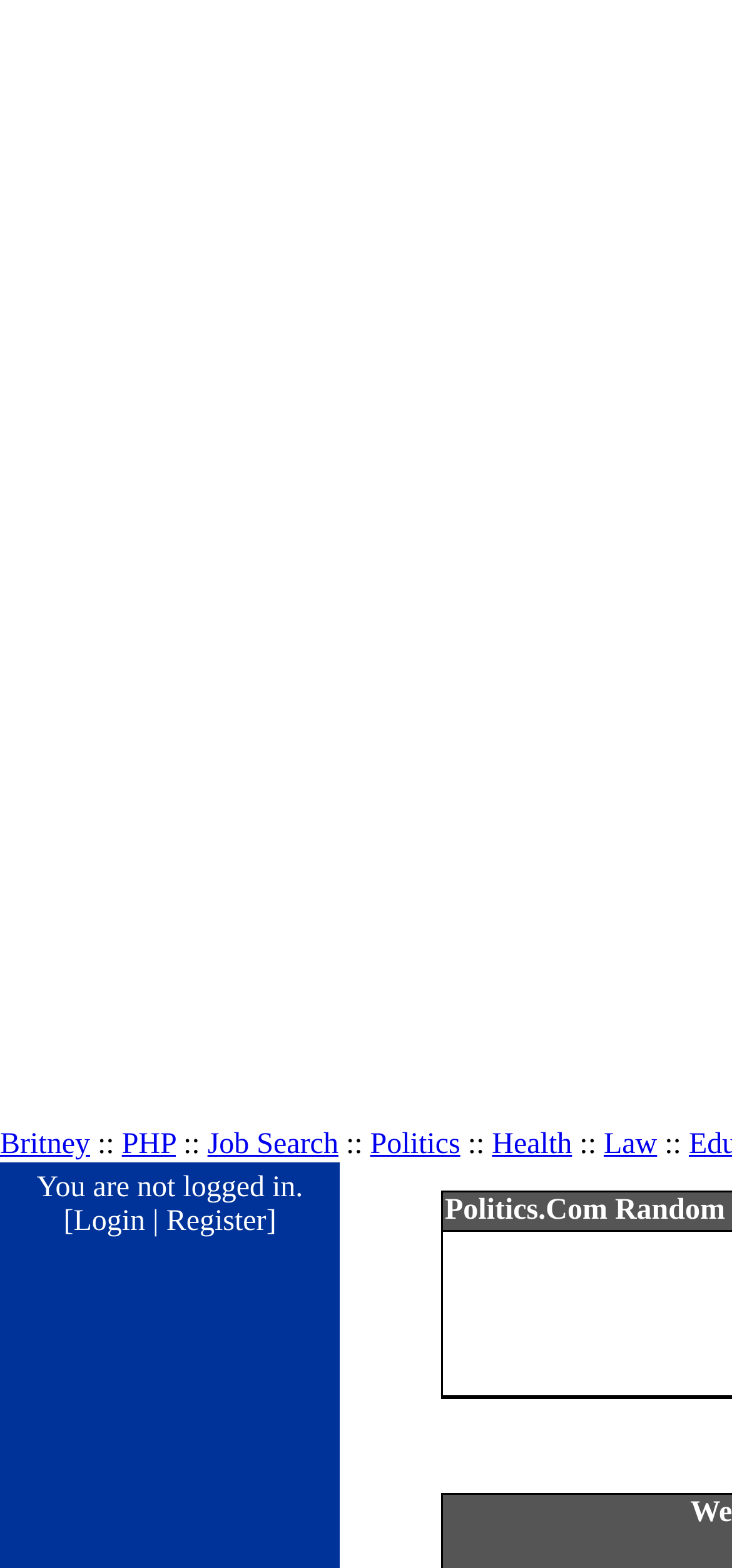Please identify the coordinates of the bounding box for the clickable region that will accomplish this instruction: "search for a job".

[0.283, 0.72, 0.462, 0.74]